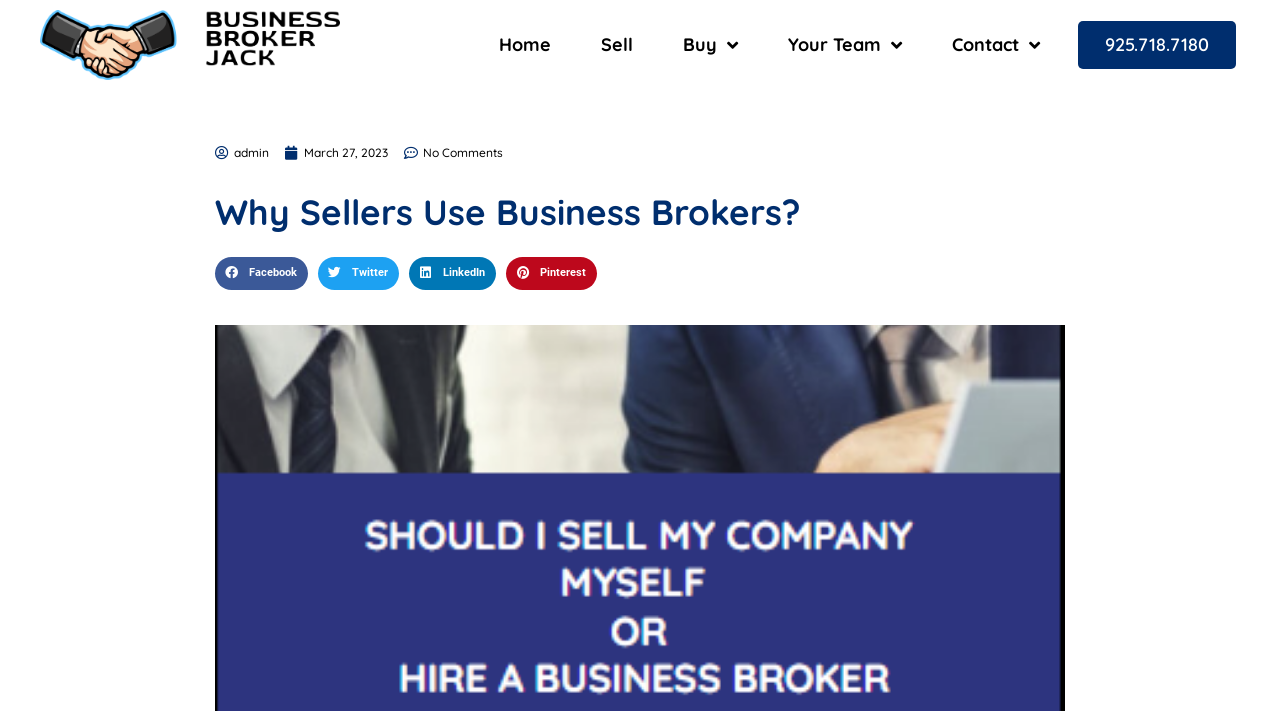Utilize the details in the image to thoroughly answer the following question: What is the phone number at the top right?

I found the phone number by looking at the top right section of the webpage, where I saw a link with the text '925.718.7180'.